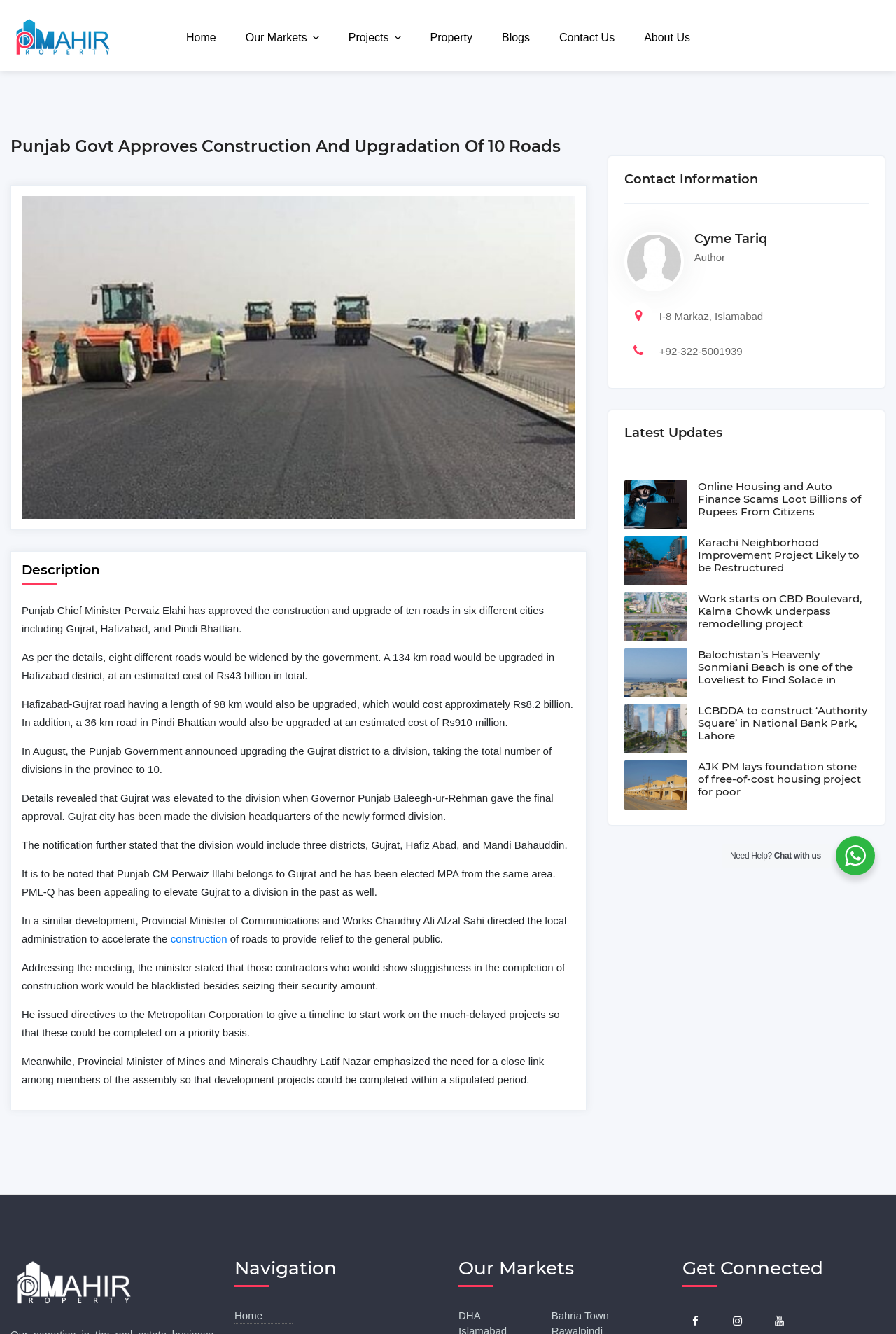Generate a comprehensive description of the webpage content.

This webpage is about Property Mahir, a real estate consultant and marketing agency. At the top, there are several links to different sections of the website, including Home, Our Markets, Projects, Property, Blogs, Contact Us, and About Us. 

Below the navigation links, there is a main section that takes up most of the page. It starts with a heading that reads "Punjab Govt Approves Construction And Upgradation Of 10 Roads" and is accompanied by an image. The article discusses the Punjab government's approval of the construction and upgrade of ten roads in six different cities, including Gujrat, Hafizabad, and Pindi Bhattian. The article provides details about the roads to be widened and upgraded, including their lengths and estimated costs.

To the right of the article, there is a section with the heading "Contact Information". This section includes an image, a heading that reads "Cyme Tariq", and the author's title, address, and phone number.

Below the article, there is a section with the heading "Latest Updates". This section contains several links to different news articles, each with a heading and an accompanying image. The articles appear to be related to real estate, construction, and urban development.

At the bottom of the page, there are more links to different sections of the website, including Navigation, Our Markets, and Get Connected. There are also several social media links and a chat option that allows users to get help or chat with the website's representatives.